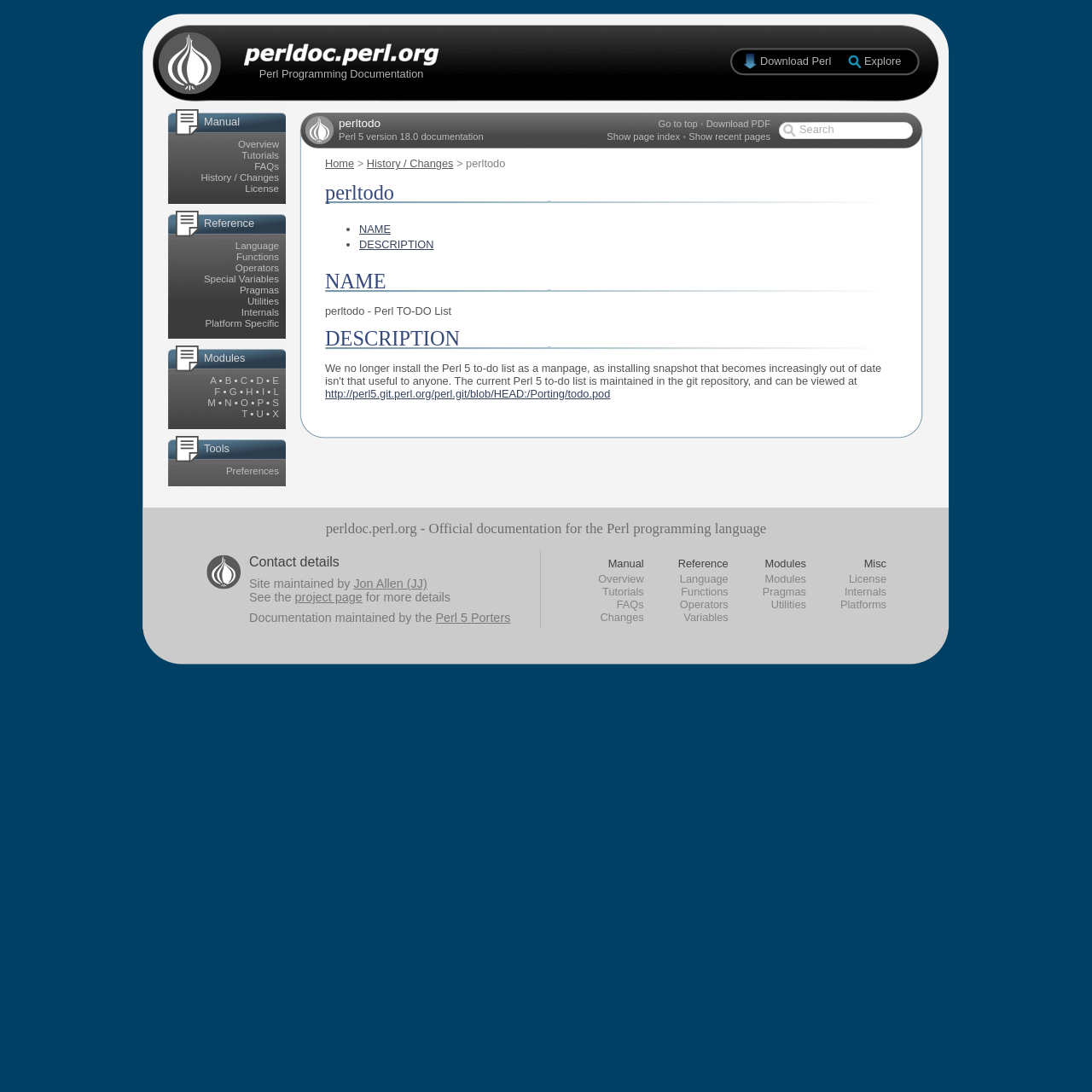Please indicate the bounding box coordinates of the element's region to be clicked to achieve the instruction: "Click on the 'Overview' link". Provide the coordinates as four float numbers between 0 and 1, i.e., [left, top, right, bottom].

[0.218, 0.127, 0.255, 0.137]